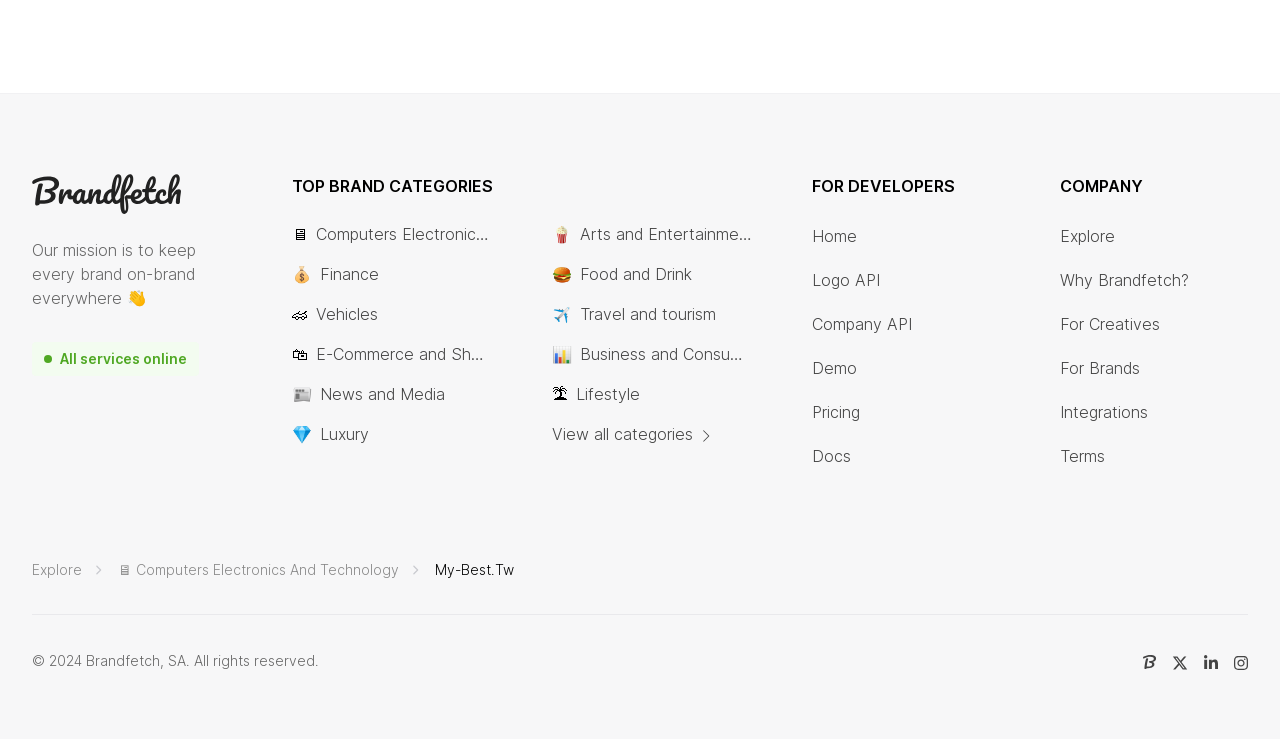Determine the bounding box coordinates of the clickable region to follow the instruction: "Learn more about 'Why Brandfetch?'".

[0.828, 0.36, 0.929, 0.398]